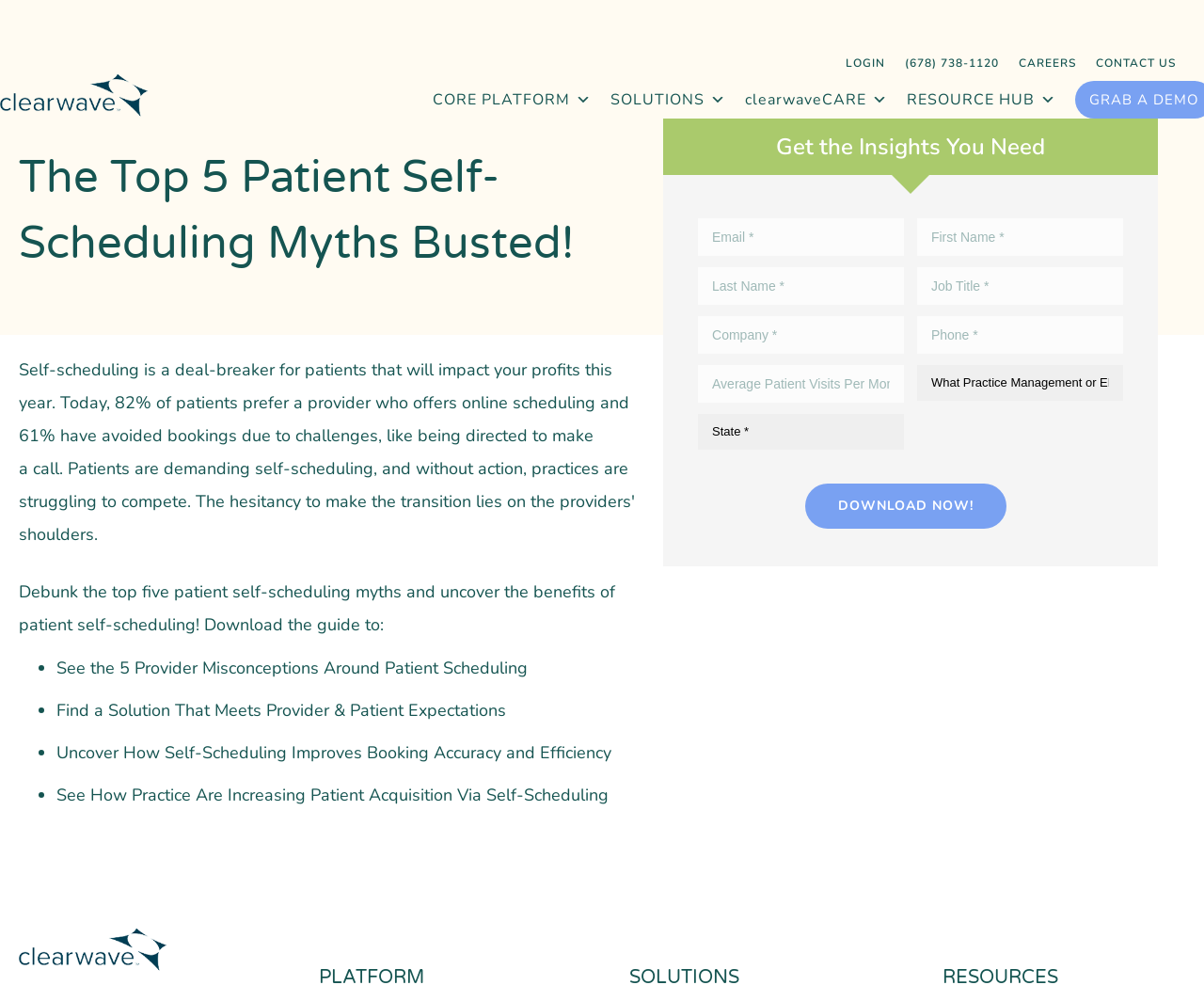What can be downloaded from this webpage?
Answer with a single word or short phrase according to what you see in the image.

A guide